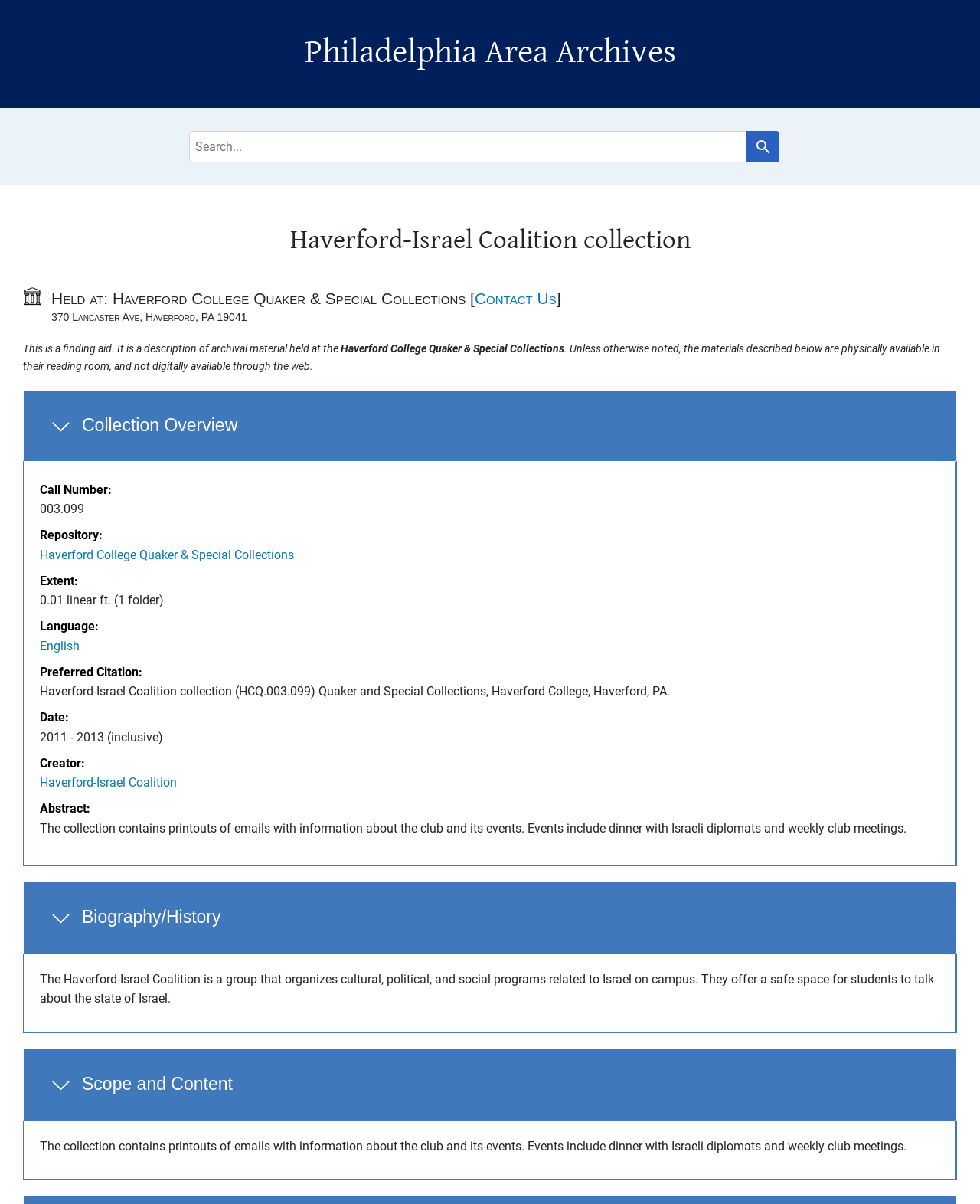Answer the question in one word or a short phrase:
What is the name of the collection?

Haverford-Israel Coalition collection